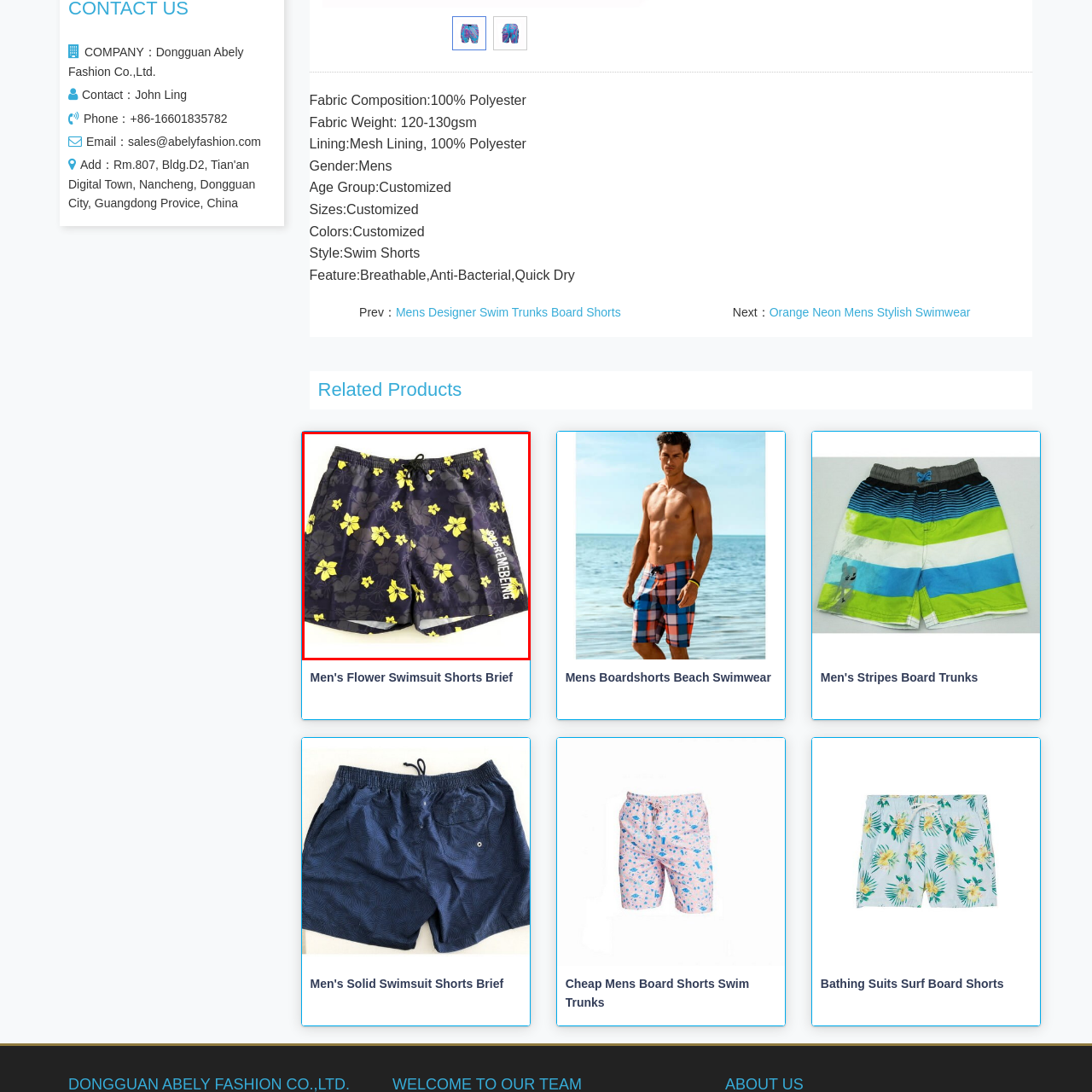What is the occasion for which these swim trunks are ideal?
Focus on the section of the image outlined in red and give a thorough answer to the question.

The caption states that these swim trunks are 'ideal for summer outings, beach trips, or pool parties', indicating that they are suitable for casual outdoor events during the summer season.